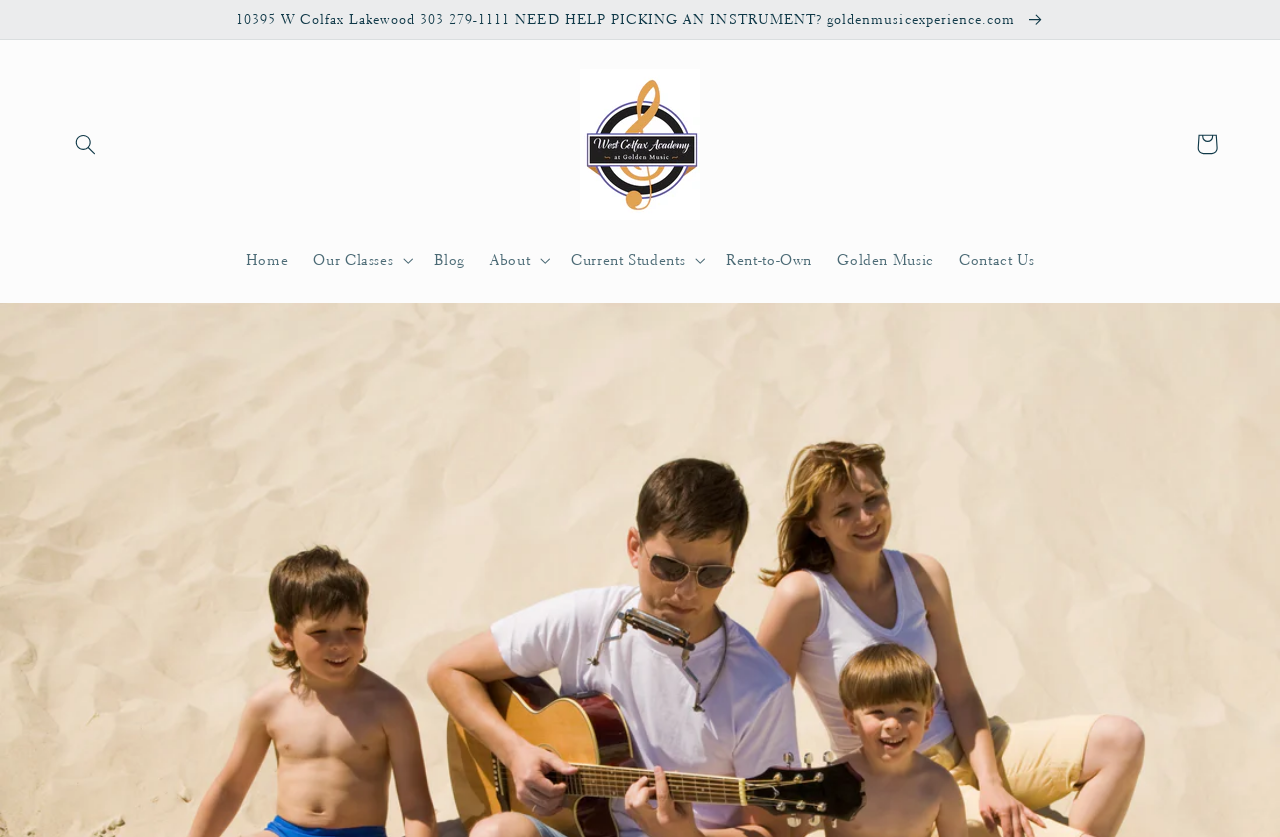Is there a blog section on this website?
With the help of the image, please provide a detailed response to the question.

I found a link with the text 'Blog' which suggests that there is a blog section on this website. This link is located among other navigation links, implying that it is a main section of the website.